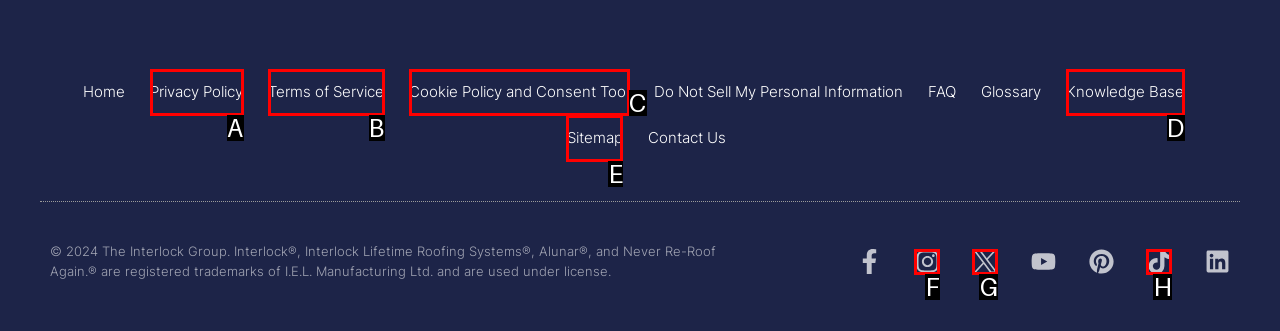Pick the option that corresponds to: Cookie Policy and Consent Tool
Provide the letter of the correct choice.

C